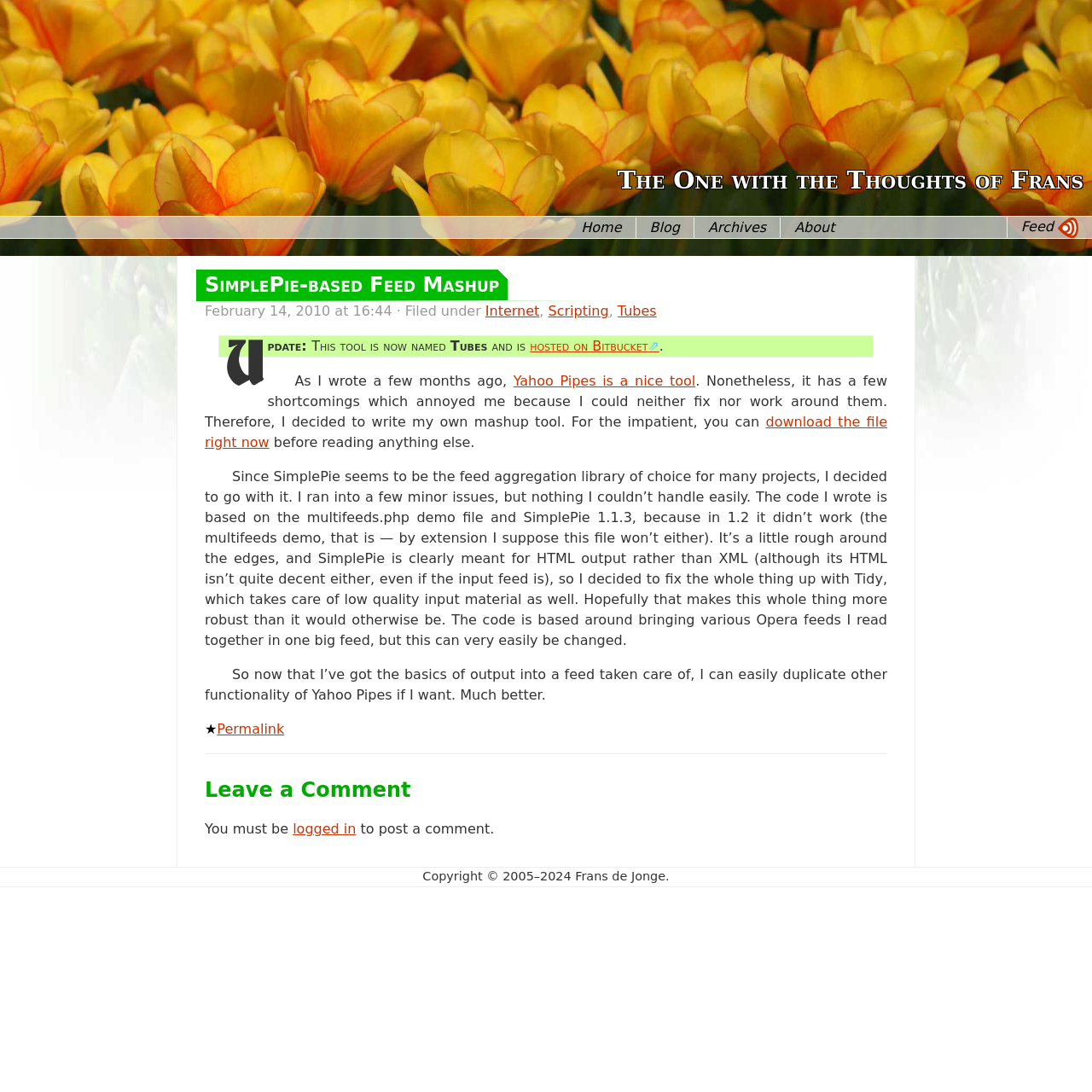Create an elaborate caption for the webpage.

The webpage is a blog post titled "SimplePie-based Feed Mashup" on a website called "The One with the Thoughts of Frans". At the top, there is a header section with a title and a navigation menu consisting of five links: "Home", "Blog", "Archives", "About", and "Feed". 

Below the header, there is a main content section. The post starts with a heading "SimplePie-based Feed Mashup" followed by a link to the same title. Underneath, there is a timestamp "February 14, 2010 at 16:44" and a categorization section with three links: "Internet", "Scripting", and "Tubes". 

The main content of the post is a lengthy text describing the author's experience with creating a feed mashup tool using SimplePie. The text is divided into several paragraphs, with some links and emphasis on certain words. The author explains the motivation behind creating the tool, the technical details of the implementation, and the benefits of using SimplePie.

On the right side of the main content, there is a permalink link "★ Permalink". Below the main content, there is a comment section with a heading "Leave a Comment" and a message indicating that users must be logged in to post a comment.

At the very bottom of the page, there is a footer section with a copyright notice "Copyright © 2005–2024 Frans de Jonge."